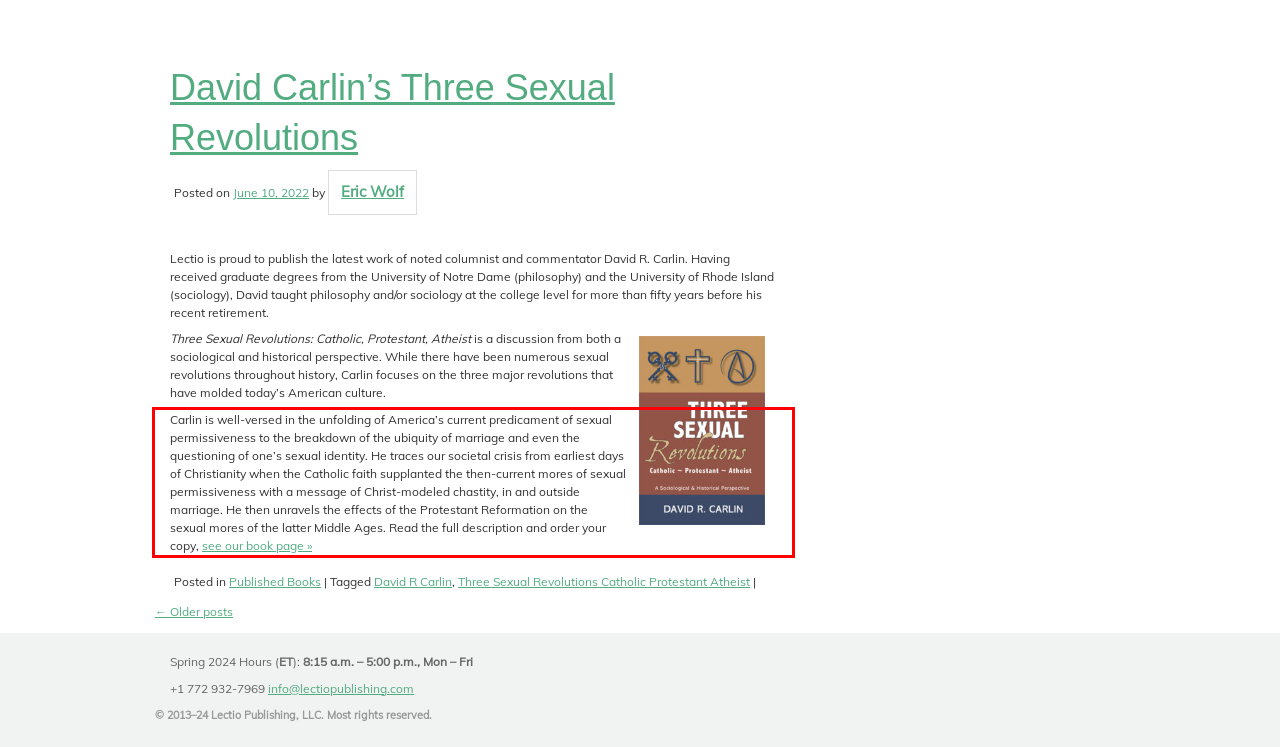You are provided with a screenshot of a webpage that includes a UI element enclosed in a red rectangle. Extract the text content inside this red rectangle.

Carlin is well-versed in the unfolding of America’s current predicament of sexual permissiveness to the breakdown of the ubiquity of marriage and even the questioning of one’s sexual identity. He traces our societal crisis from earliest days of Christianity when the Catholic faith supplanted the then-current mores of sexual permissiveness with a message of Christ-modeled chastity, in and outside marriage. He then unravels the effects of the Protestant Reformation on the sexual mores of the latter Middle Ages. Read the full description and order your copy, see our book page »